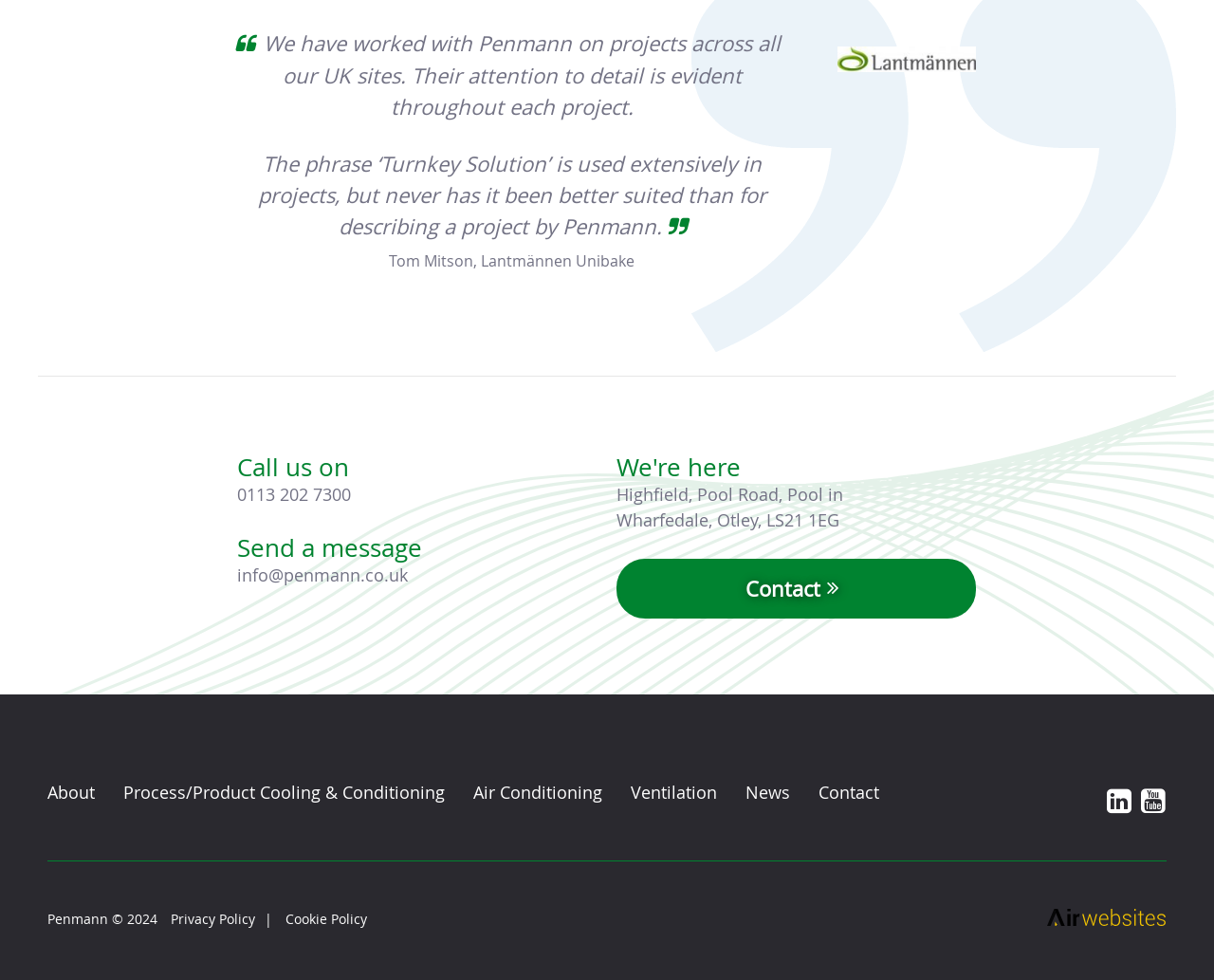Given the description of a UI element: "info@penmann.co.uk", identify the bounding box coordinates of the matching element in the webpage screenshot.

[0.195, 0.575, 0.336, 0.598]